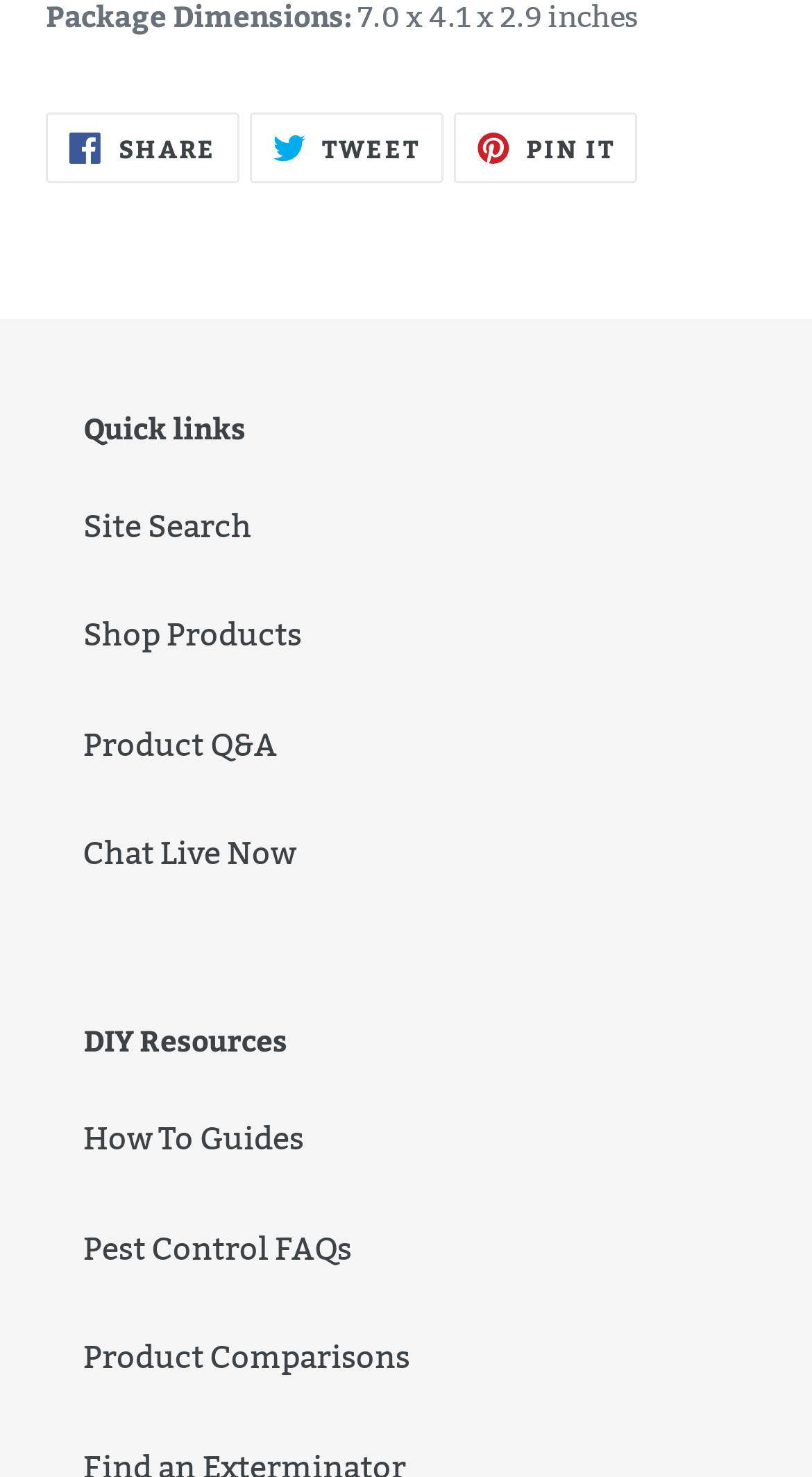Identify the bounding box coordinates of the region that needs to be clicked to carry out this instruction: "Shop products". Provide these coordinates as four float numbers ranging from 0 to 1, i.e., [left, top, right, bottom].

[0.103, 0.416, 0.372, 0.443]